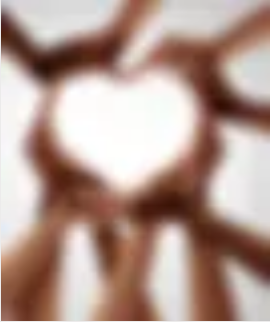Answer with a single word or phrase: 
What is the atmosphere of the gathering suggested by the image?

Vibrant